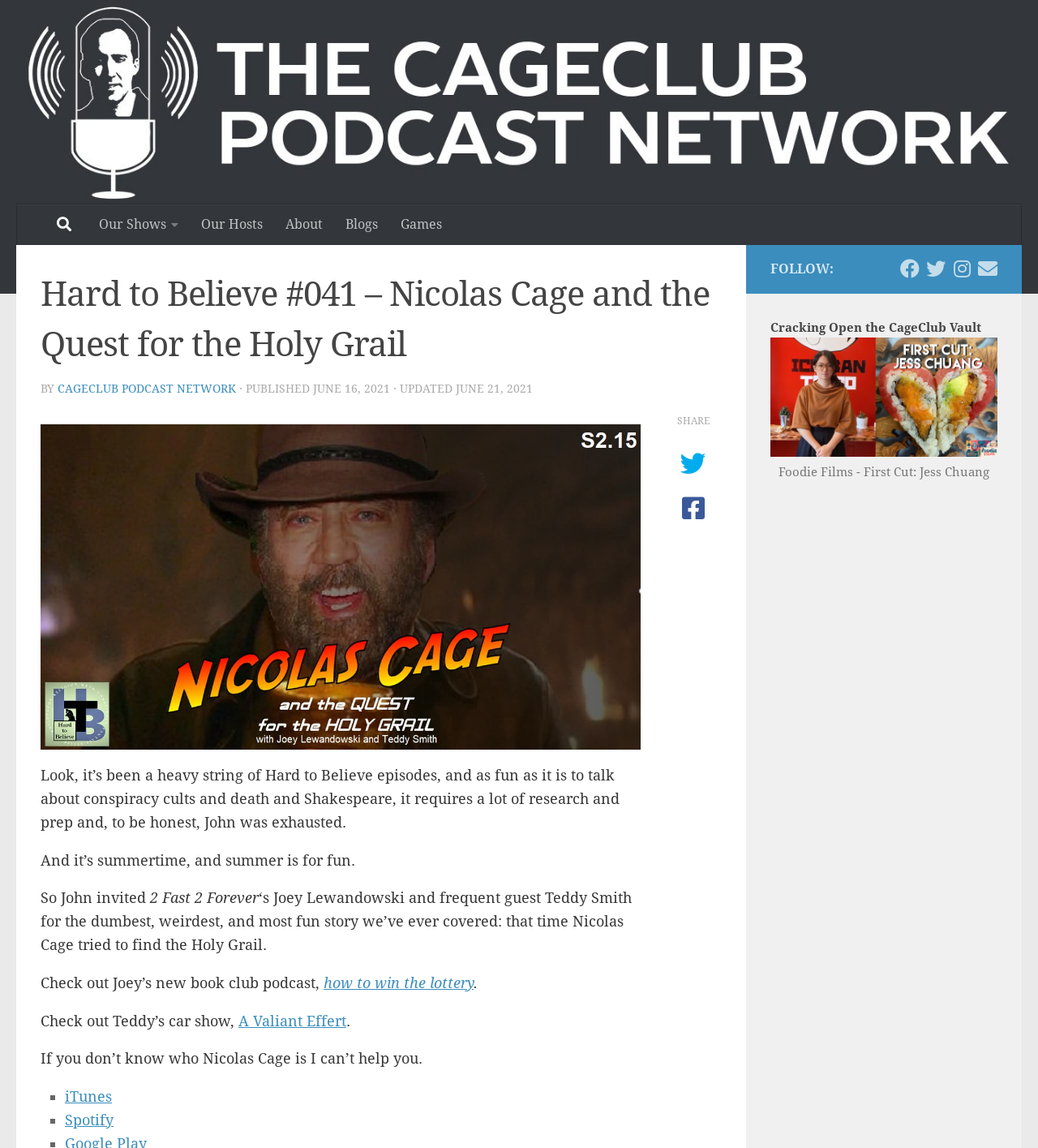Please answer the following query using a single word or phrase: 
What is the name of the podcast network?

CAGECLUB PODCAST NETWORK